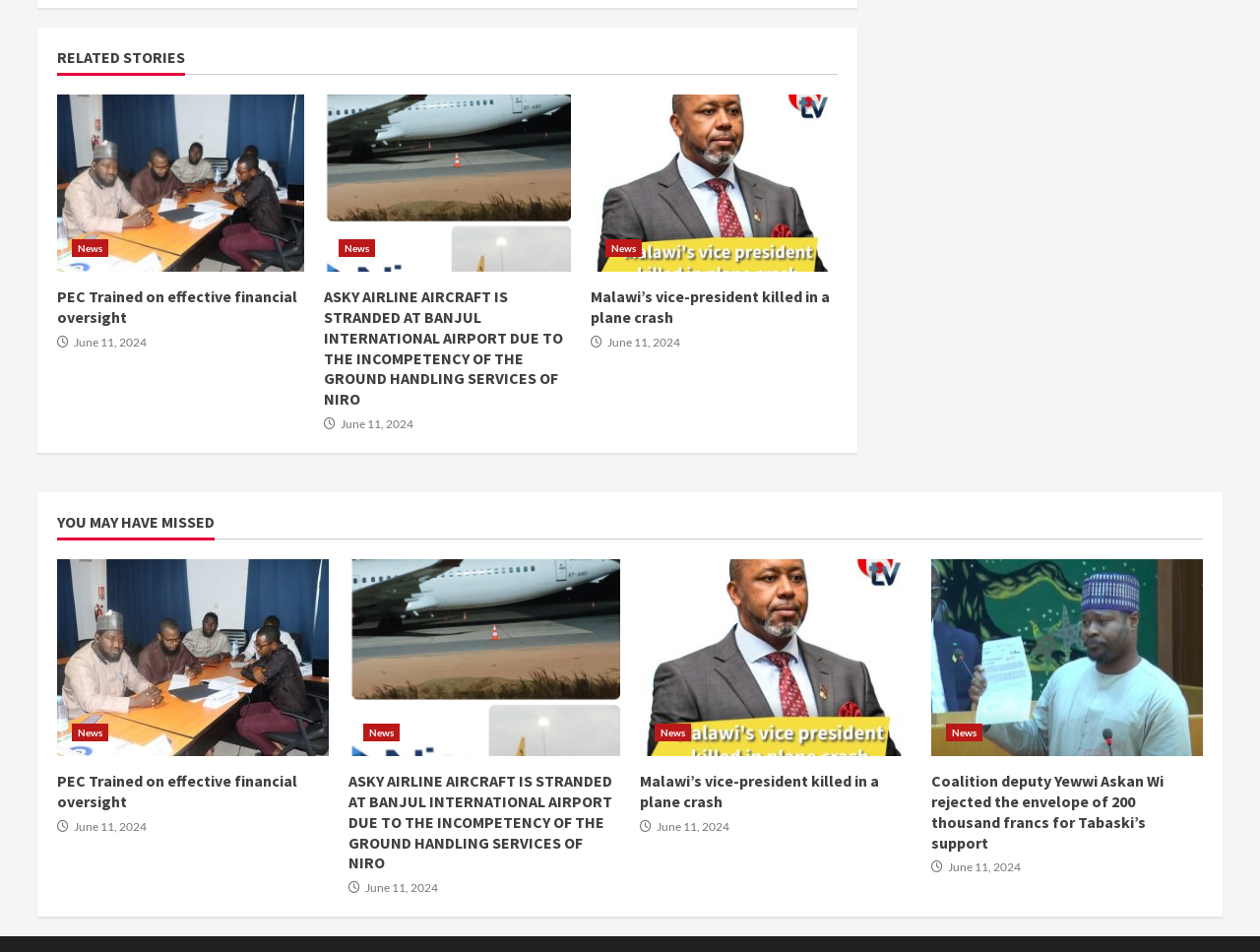Please give a succinct answer using a single word or phrase:
What is the category of the article 'PEC Trained on effective financial oversight'?

News